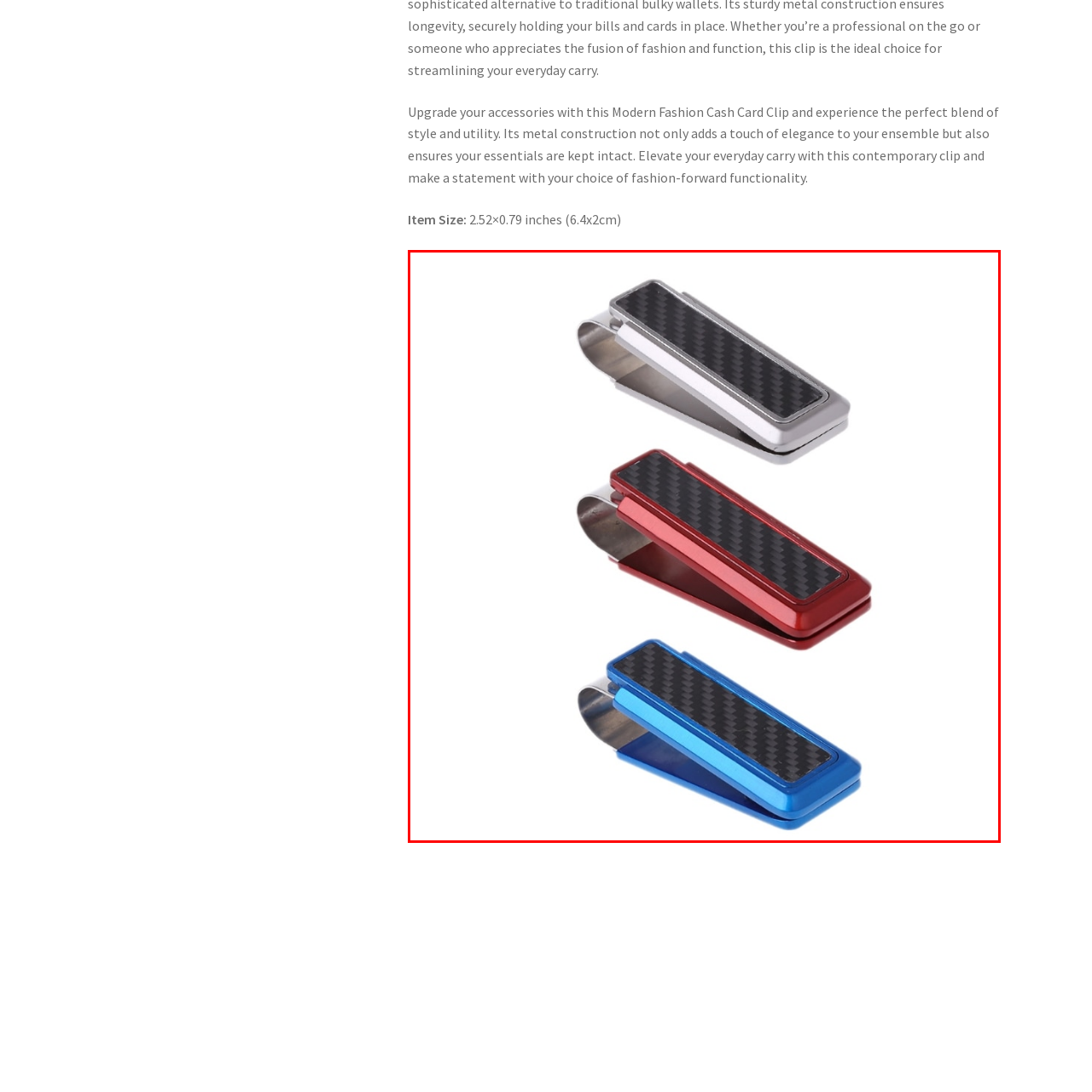Generate a detailed caption for the picture within the red-bordered area.

This image showcases a stylish set of three modern fashion cash card clips, each designed for both aesthetics and functionality. The clips feature a sleek metal construction with a matte finish and carbon fiber detailing on top, adding a touch of contemporary elegance. 

The top clip is silver, projecting a clean and polished look, while the middle clip is a striking red, offering a bold pop of color. The bottom clip, in a vibrant blue, adds a playful yet sophisticated hue to the ensemble. 

Measuring approximately 2.52 inches by 0.79 inches (6.4 x 2 cm), these clips are compact enough to comfortably fit in any pocket, making them an essential accessory for those seeking to elevate their everyday carry. Perfect for keeping essentials secure, these clips represent the ideal blend of style and utility, perfect for making a fashion statement.